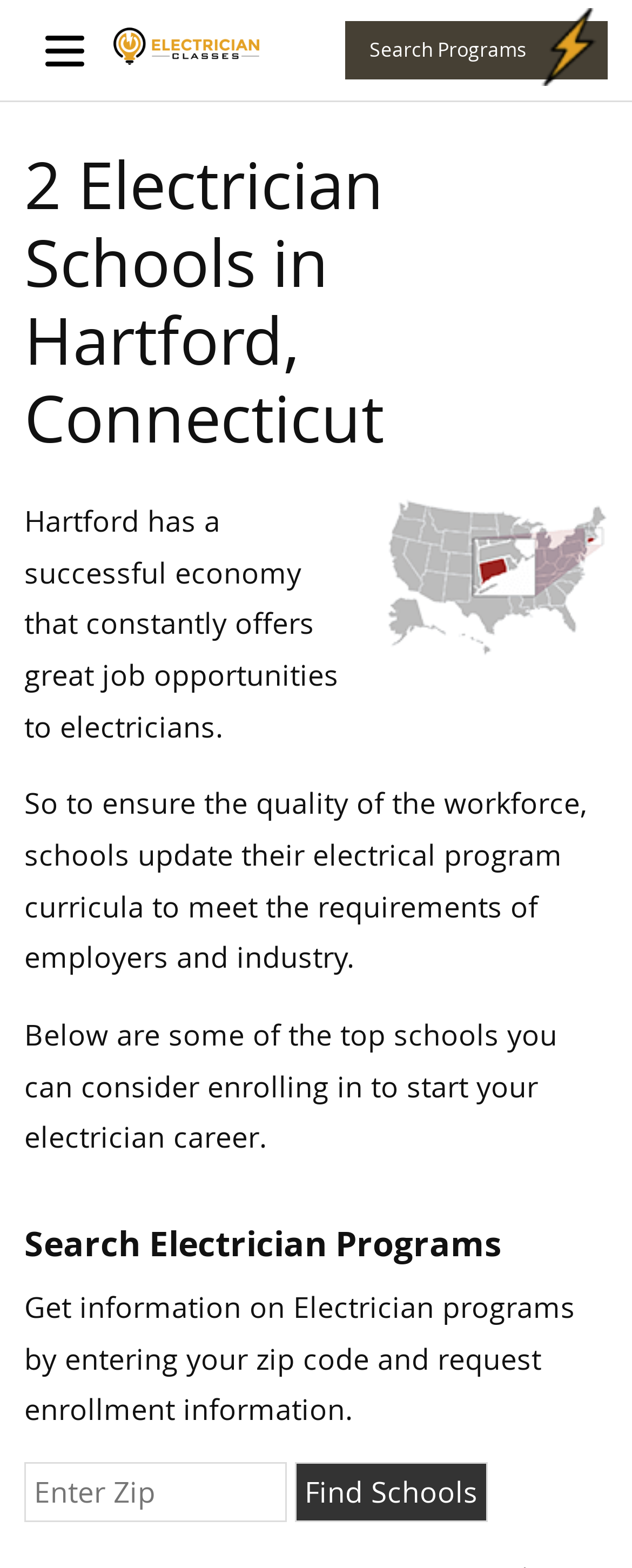What is the logo image located at the top of the webpage?
Answer the question with just one word or phrase using the image.

Electrician Classes logo